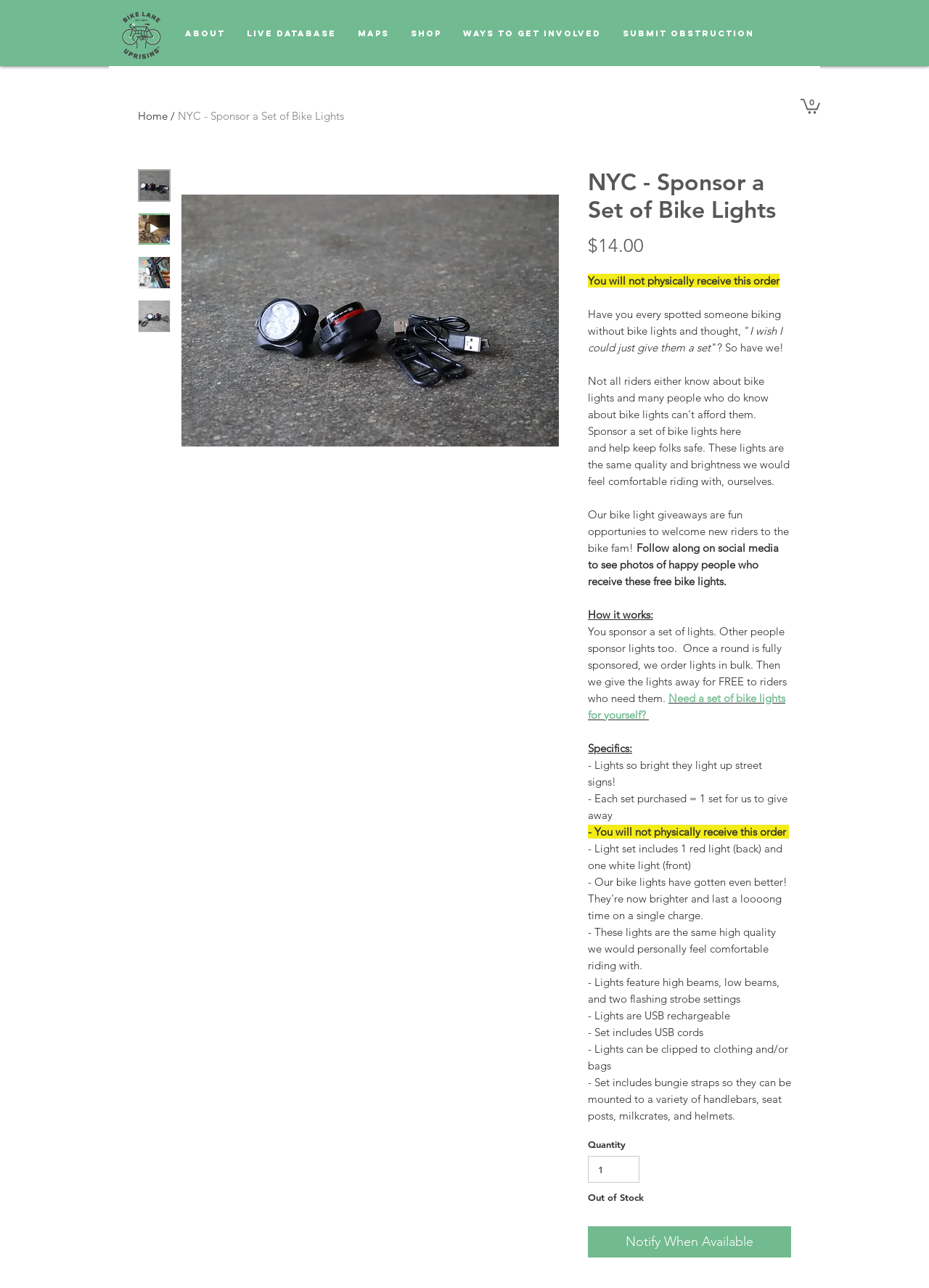Please give a short response to the question using one word or a phrase:
What is the current availability of the bike lights?

Out of Stock